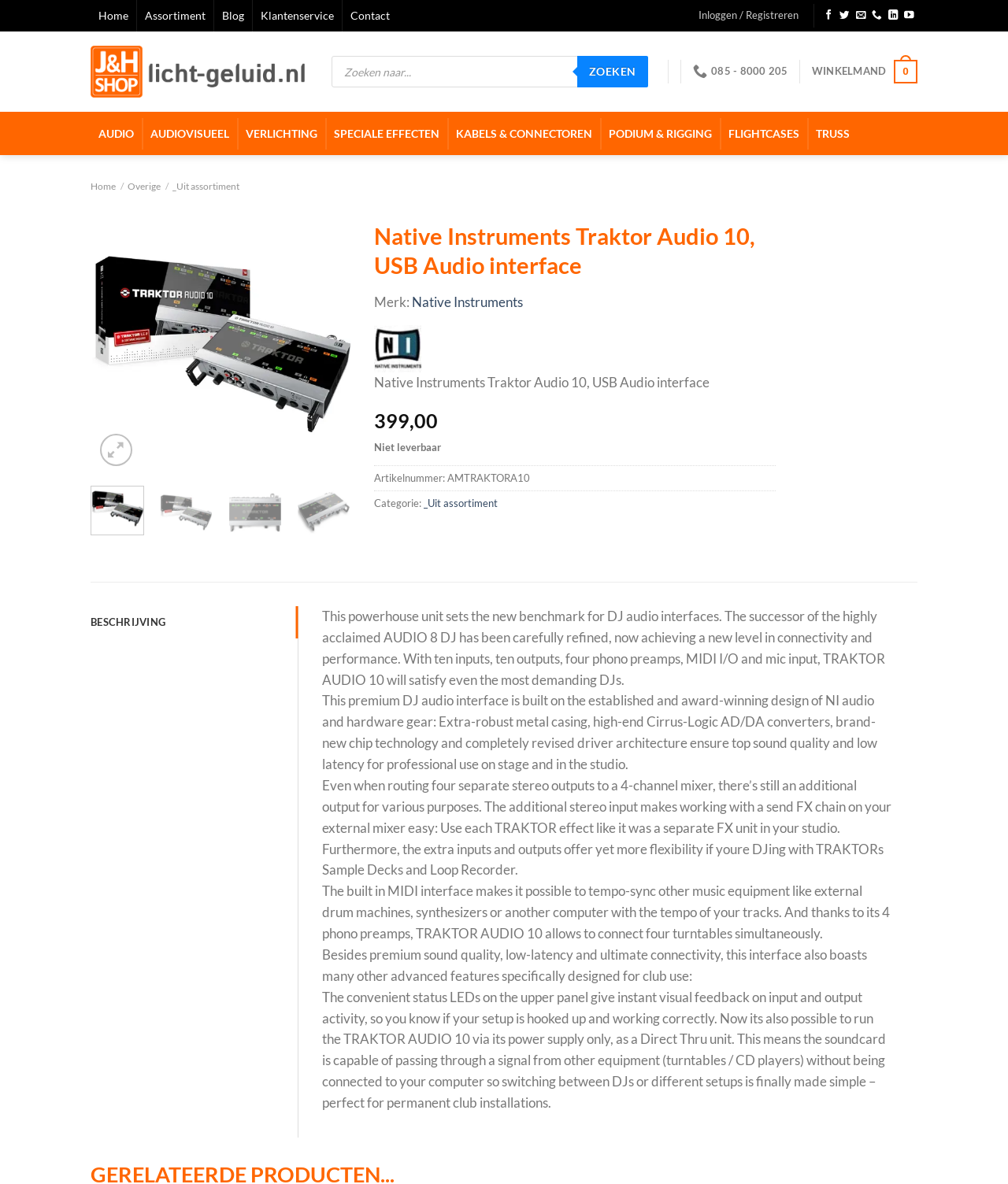Based on the element description: "Native Instruments", identify the UI element and provide its bounding box coordinates. Use four float numbers between 0 and 1, [left, top, right, bottom].

[0.409, 0.248, 0.519, 0.262]